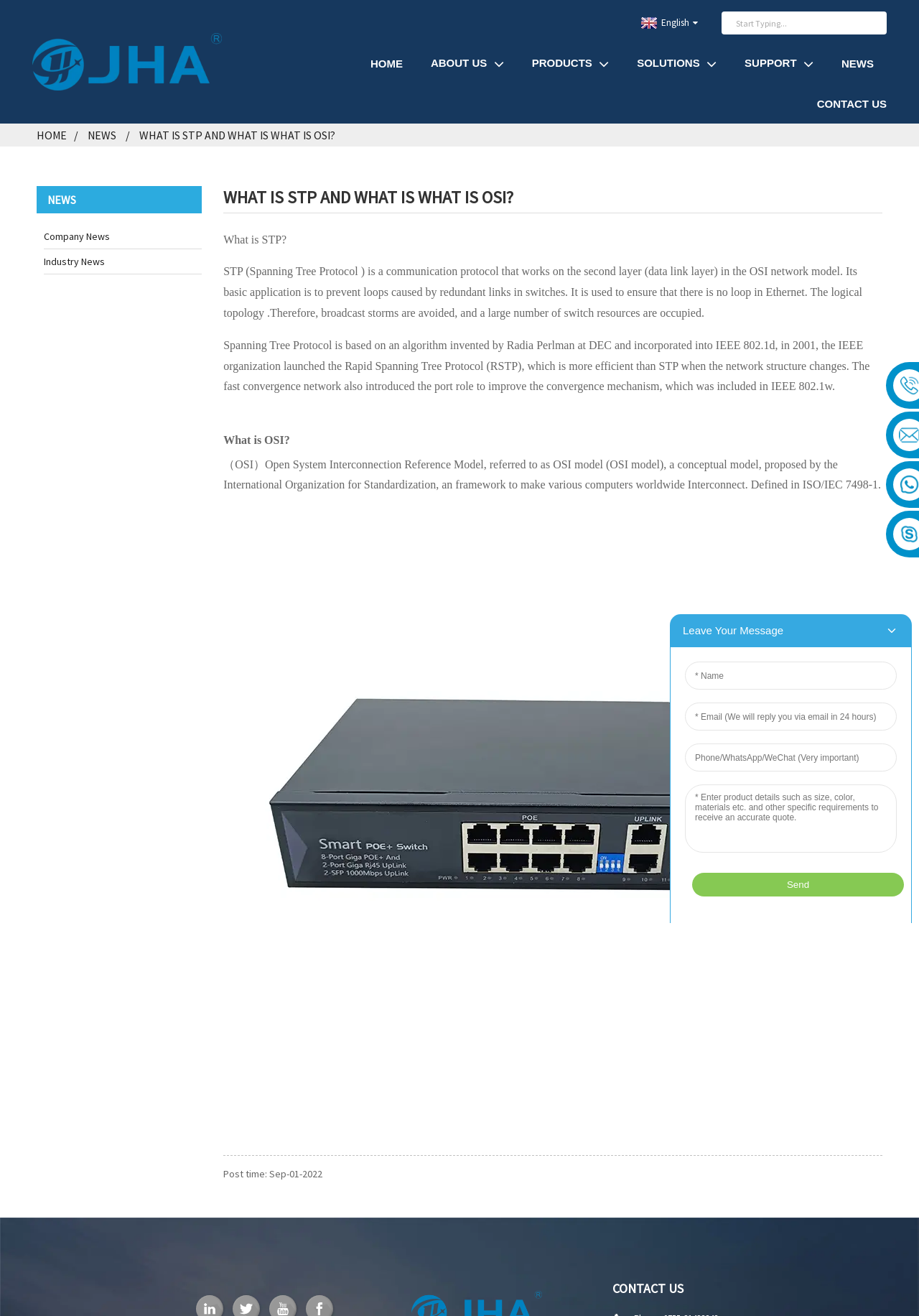What is OSI?
Based on the image, provide a one-word or brief-phrase response.

Open System Interconnection